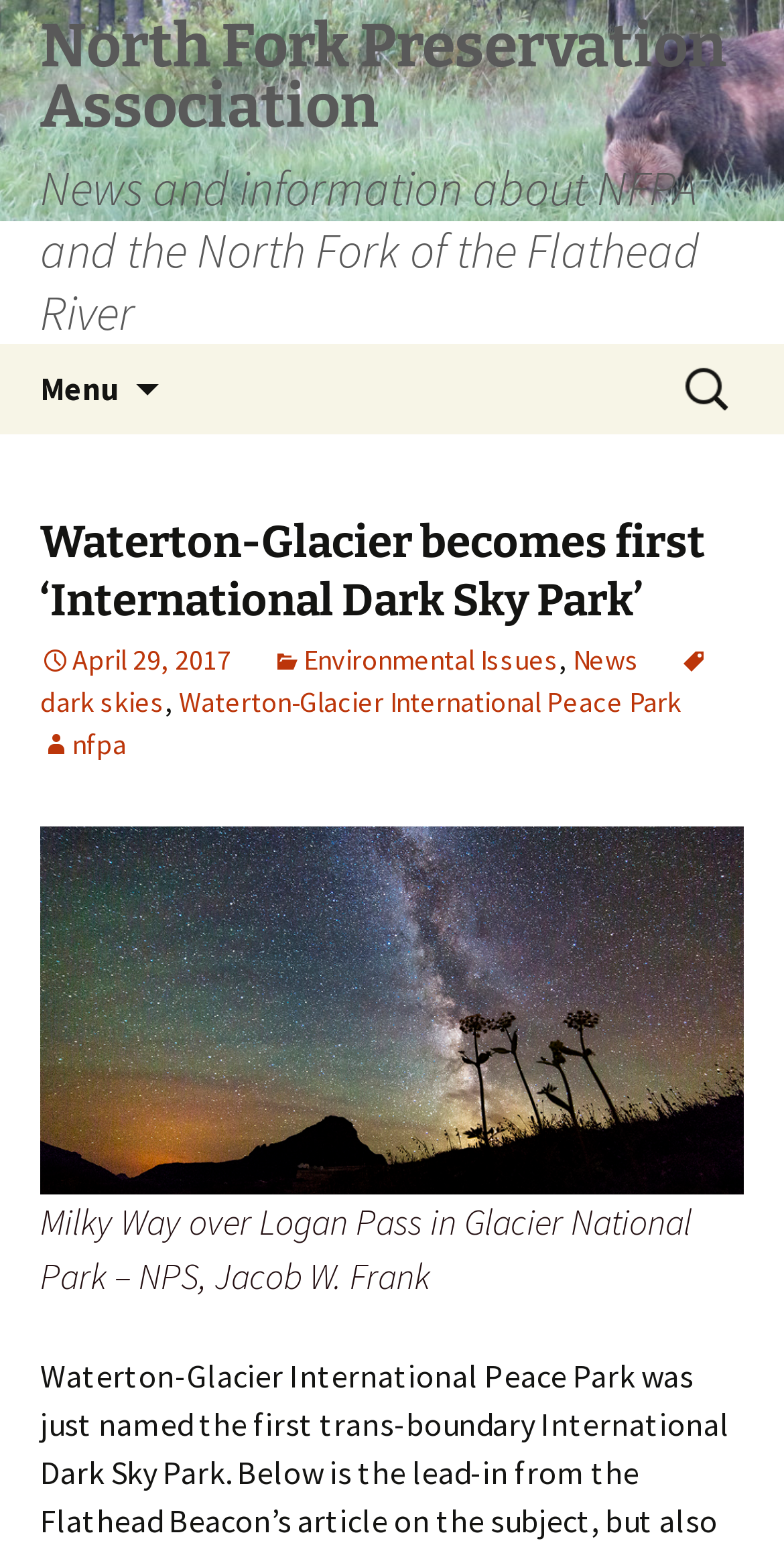Can you look at the image and give a comprehensive answer to the question:
What is the purpose of the search box?

I inferred the purpose of the search box by looking at its location and associated elements. The search box is located at the top-right corner of the webpage, and it has a placeholder text 'Search for:'. This suggests that the search box is intended for users to search for content on the website.